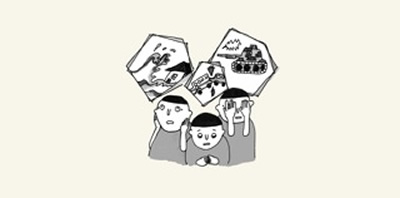Give a short answer using one word or phrase for the question:
What is the overall aesthetic of the image?

Minimalist